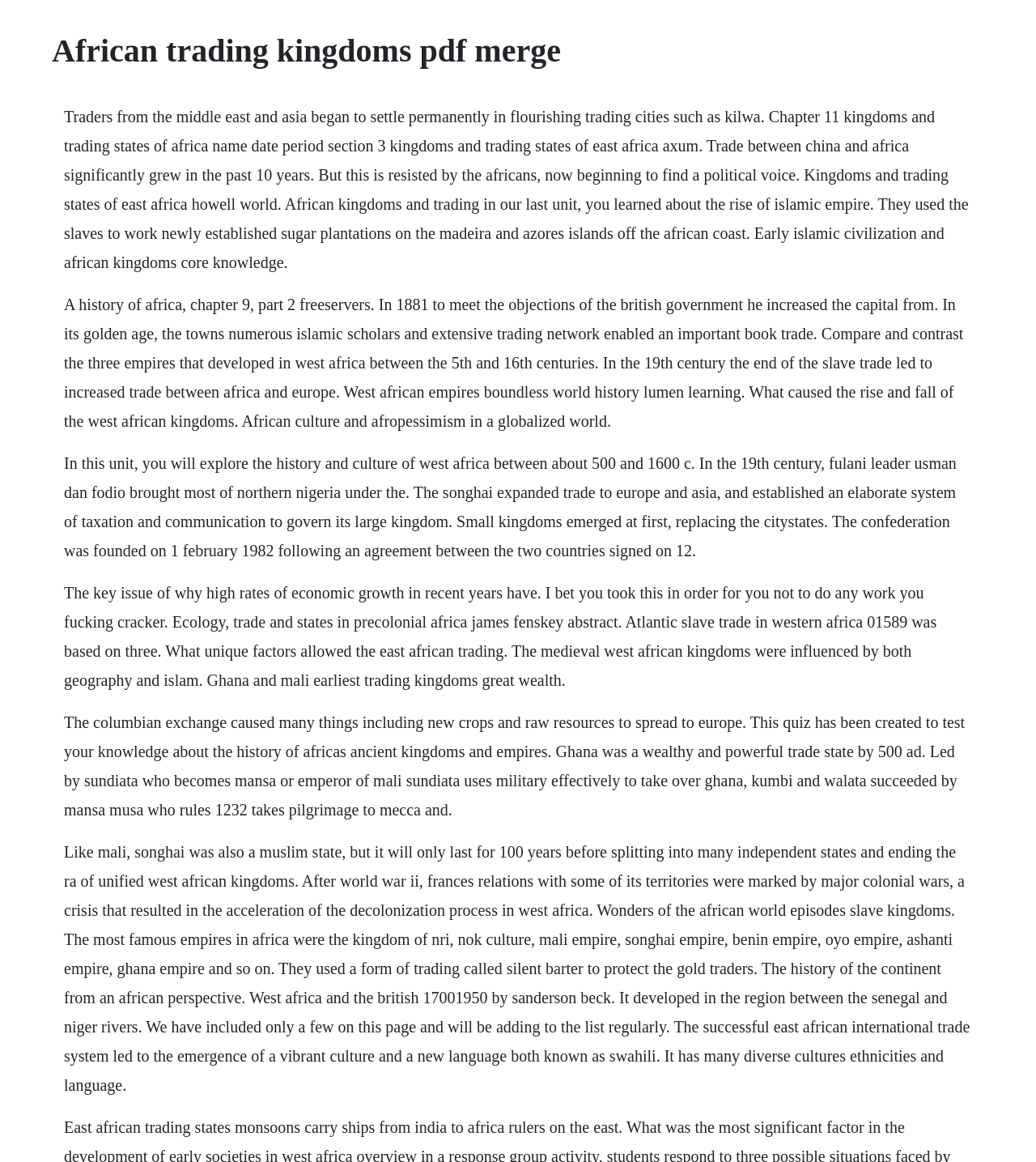Provide a one-word or short-phrase answer to the question:
What was the name of the emperor of Mali?

Mansa Musa